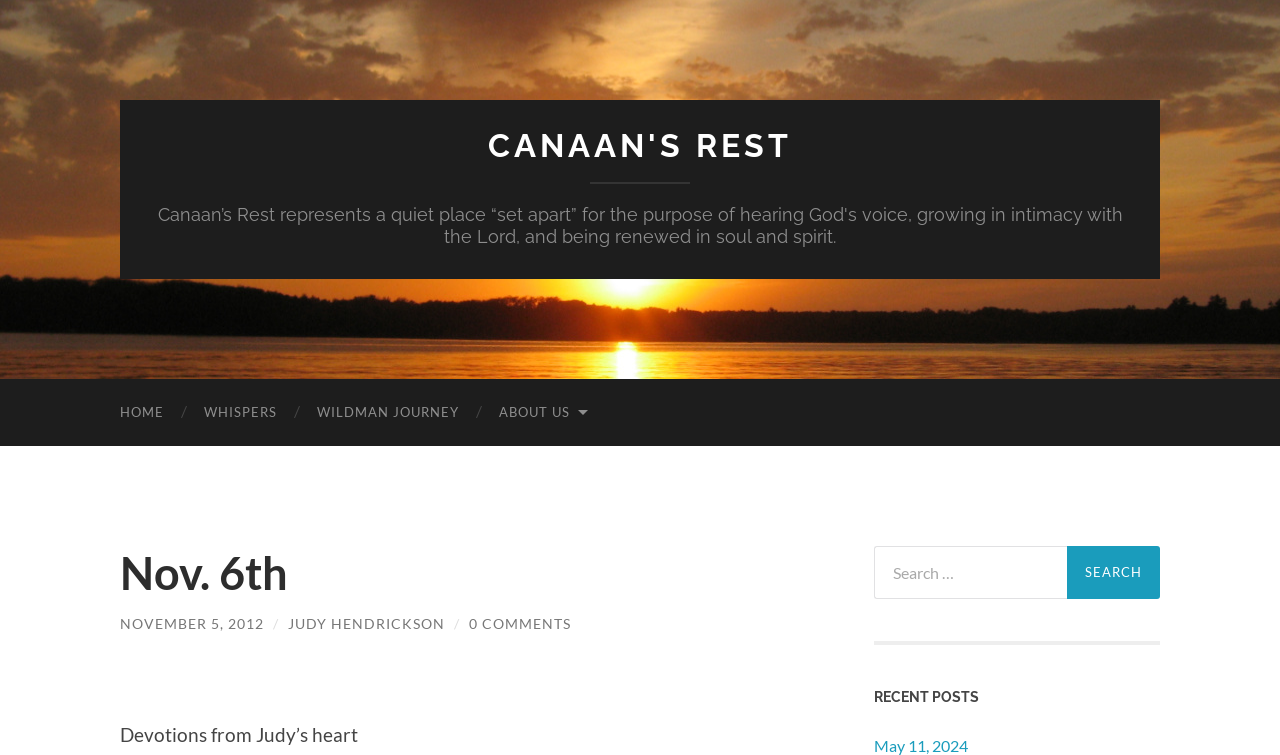What is the date of the latest post?
From the screenshot, provide a brief answer in one word or phrase.

November 5, 2012